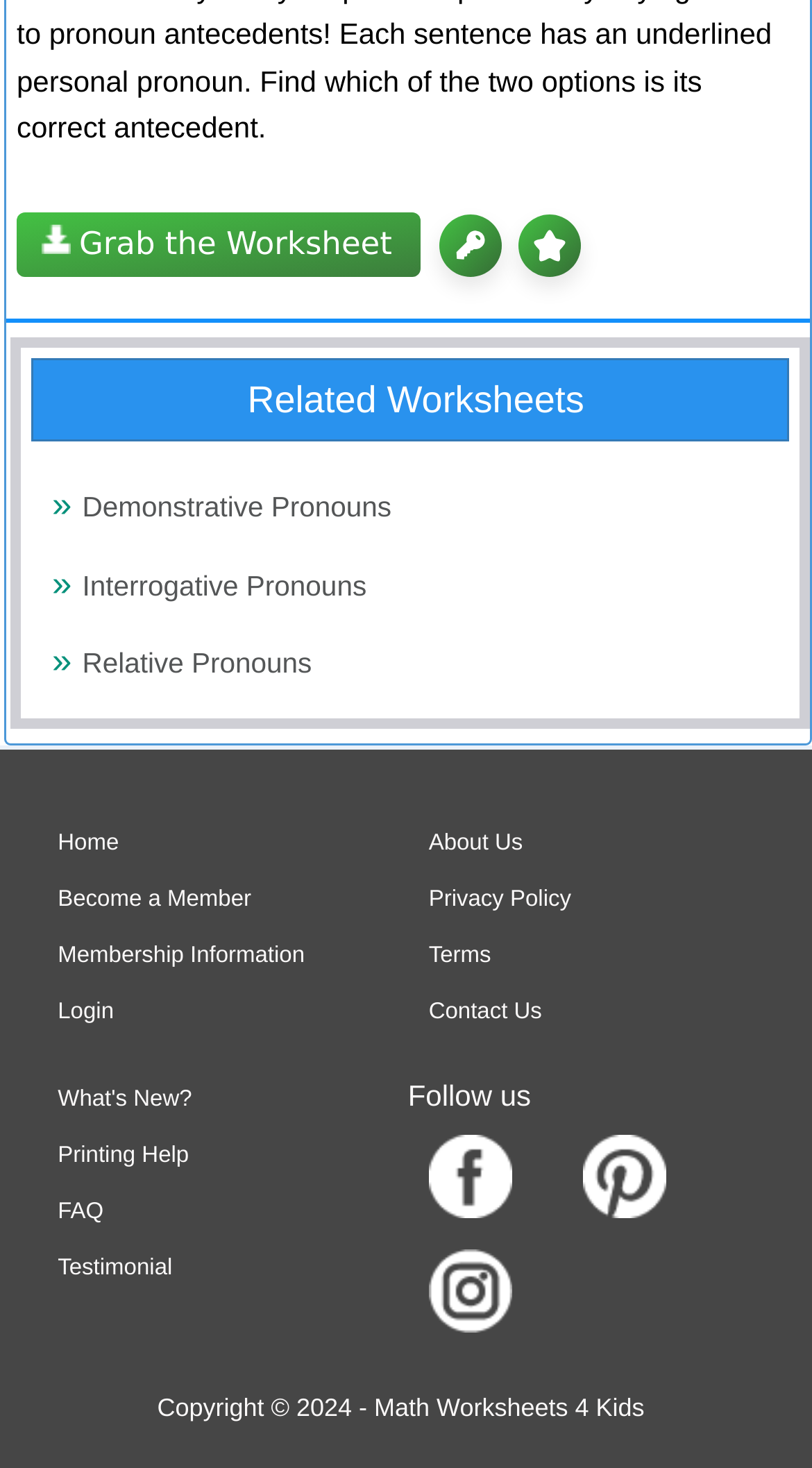Please specify the bounding box coordinates of the element that should be clicked to execute the given instruction: 'Click on the 'Grab the Worksheet' link'. Ensure the coordinates are four float numbers between 0 and 1, expressed as [left, top, right, bottom].

[0.021, 0.145, 0.519, 0.189]